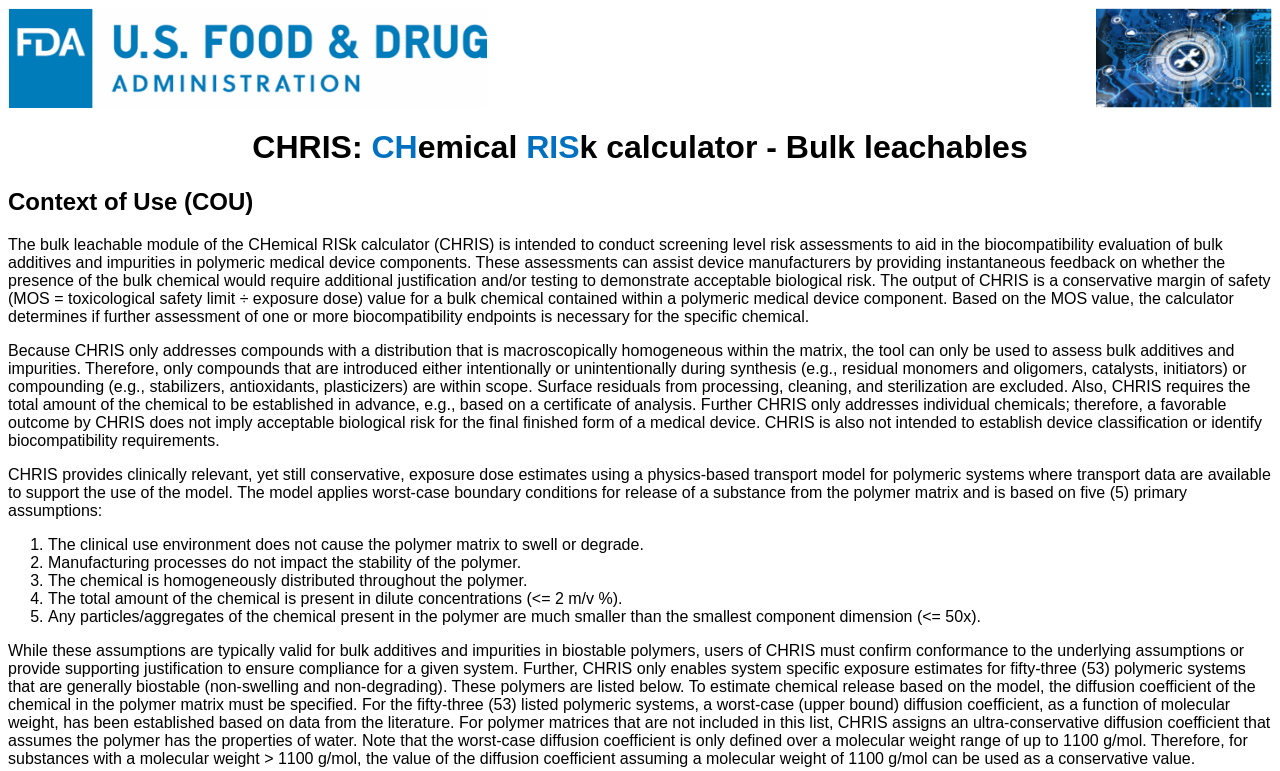Respond to the question below with a concise word or phrase:
How many polymeric systems does CHRIS enable system-specific exposure estimates for?

53